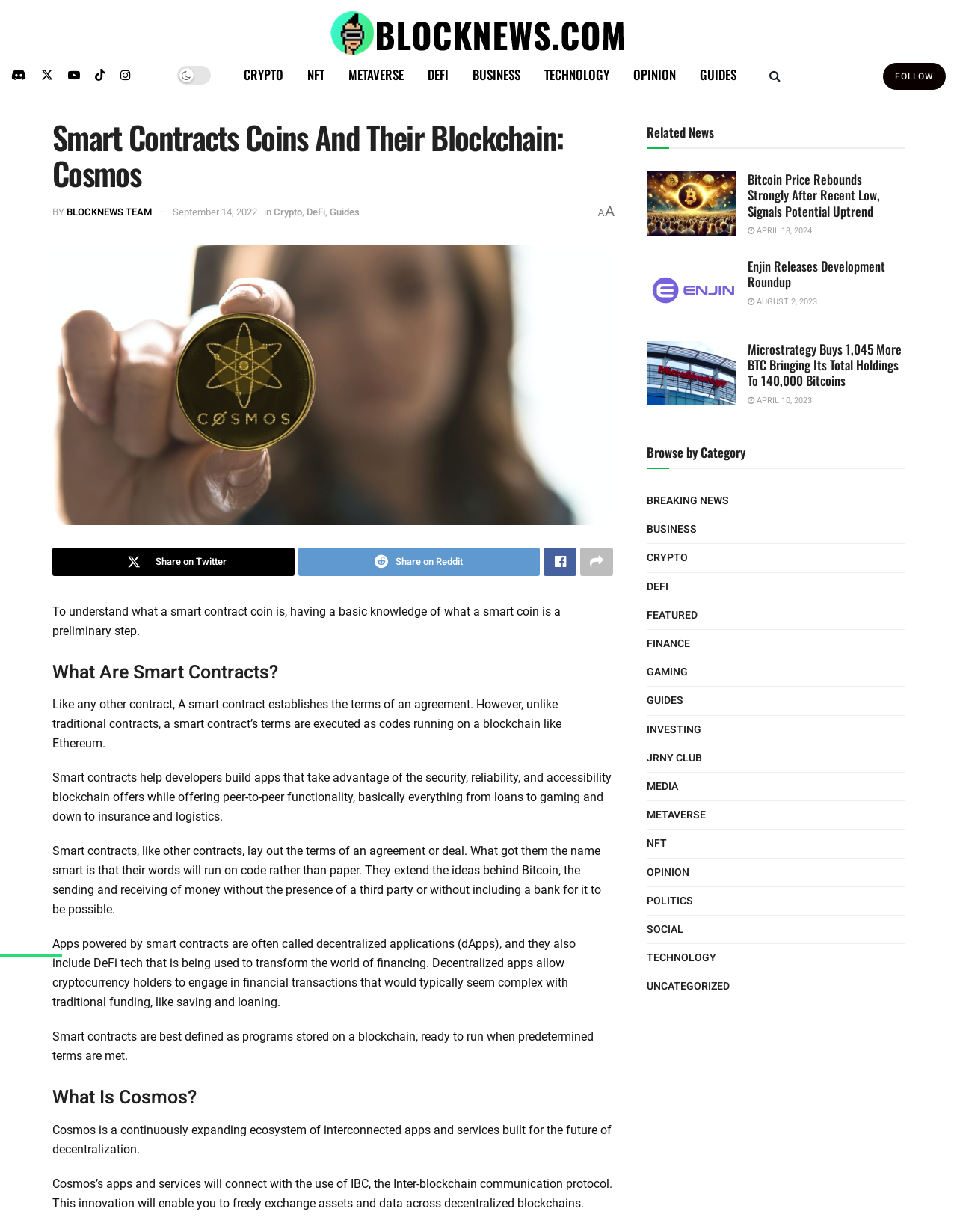Identify the bounding box for the element characterized by the following description: "parent_node: Share on Twitter".

[0.606, 0.444, 0.641, 0.467]